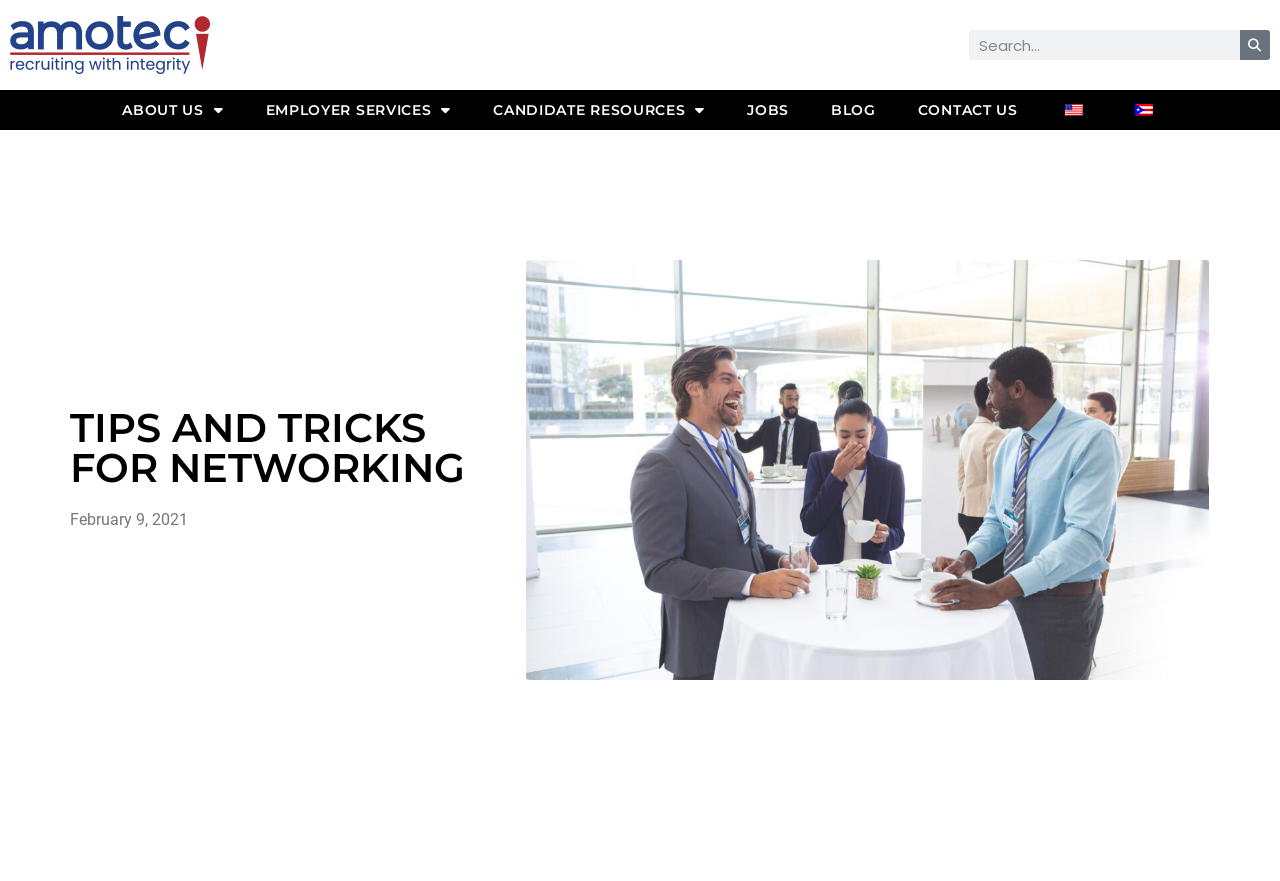Pinpoint the bounding box coordinates of the element you need to click to execute the following instruction: "search for something". The bounding box should be represented by four float numbers between 0 and 1, in the format [left, top, right, bottom].

[0.757, 0.034, 0.992, 0.068]